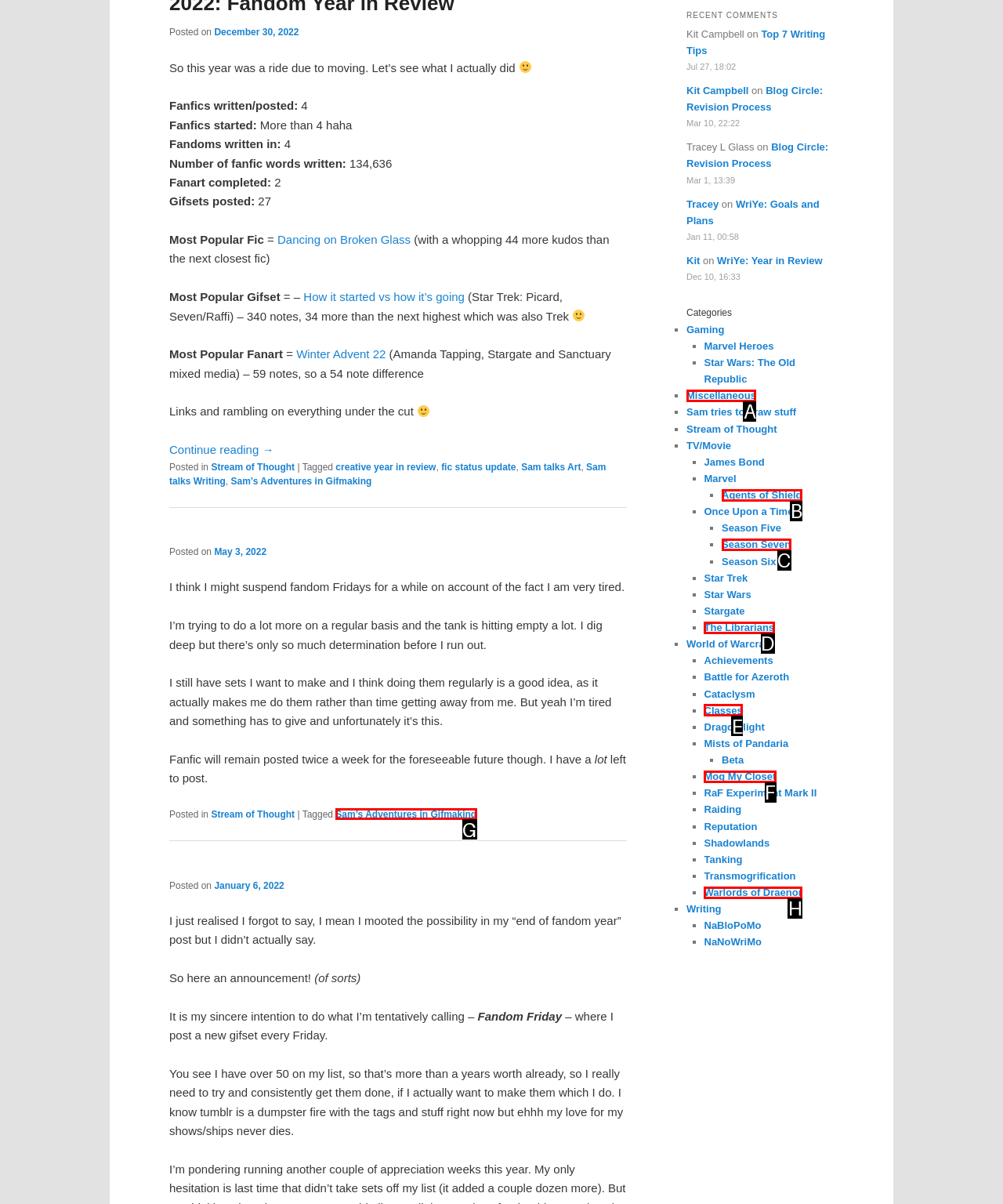Match the description to the correct option: The Librarians
Provide the letter of the matching option directly.

D